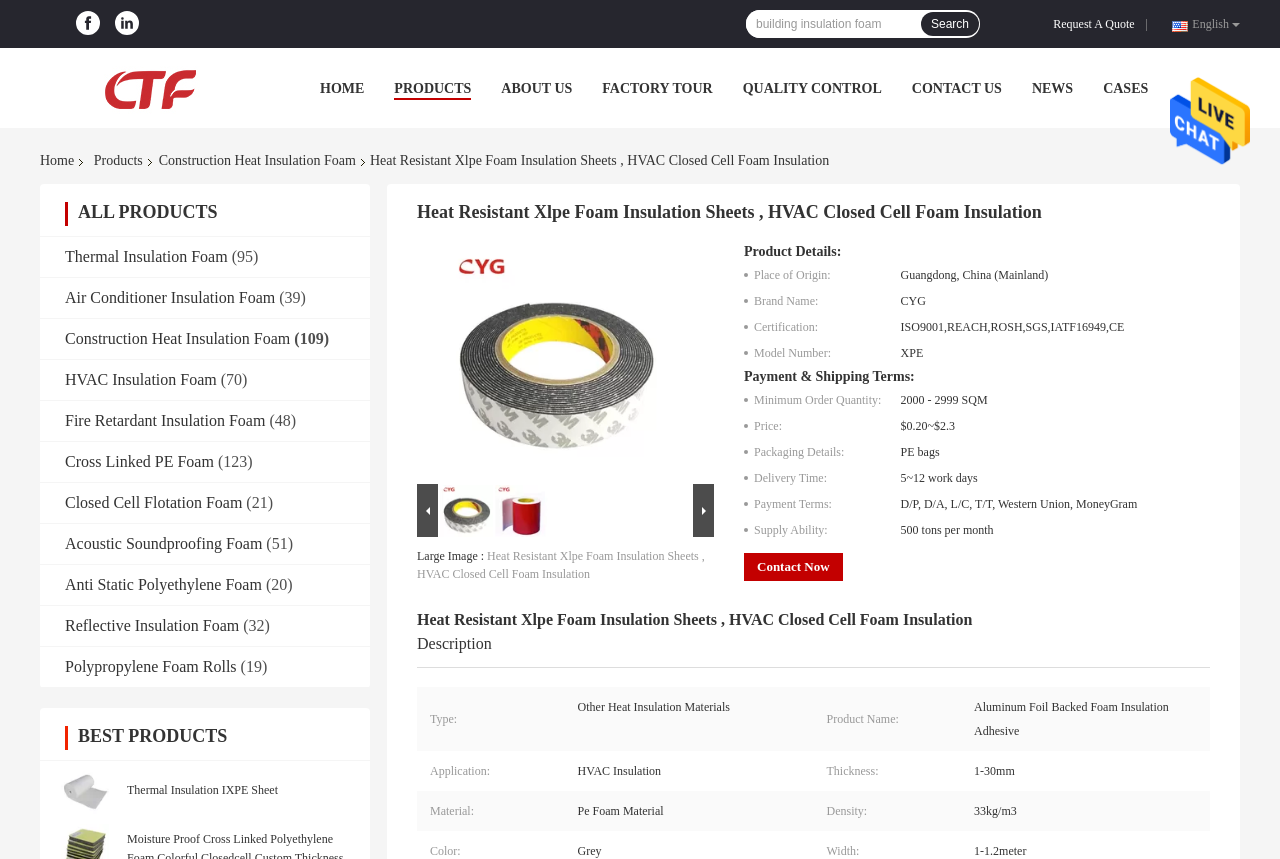Respond to the question below with a single word or phrase:
How many product categories are there?

10